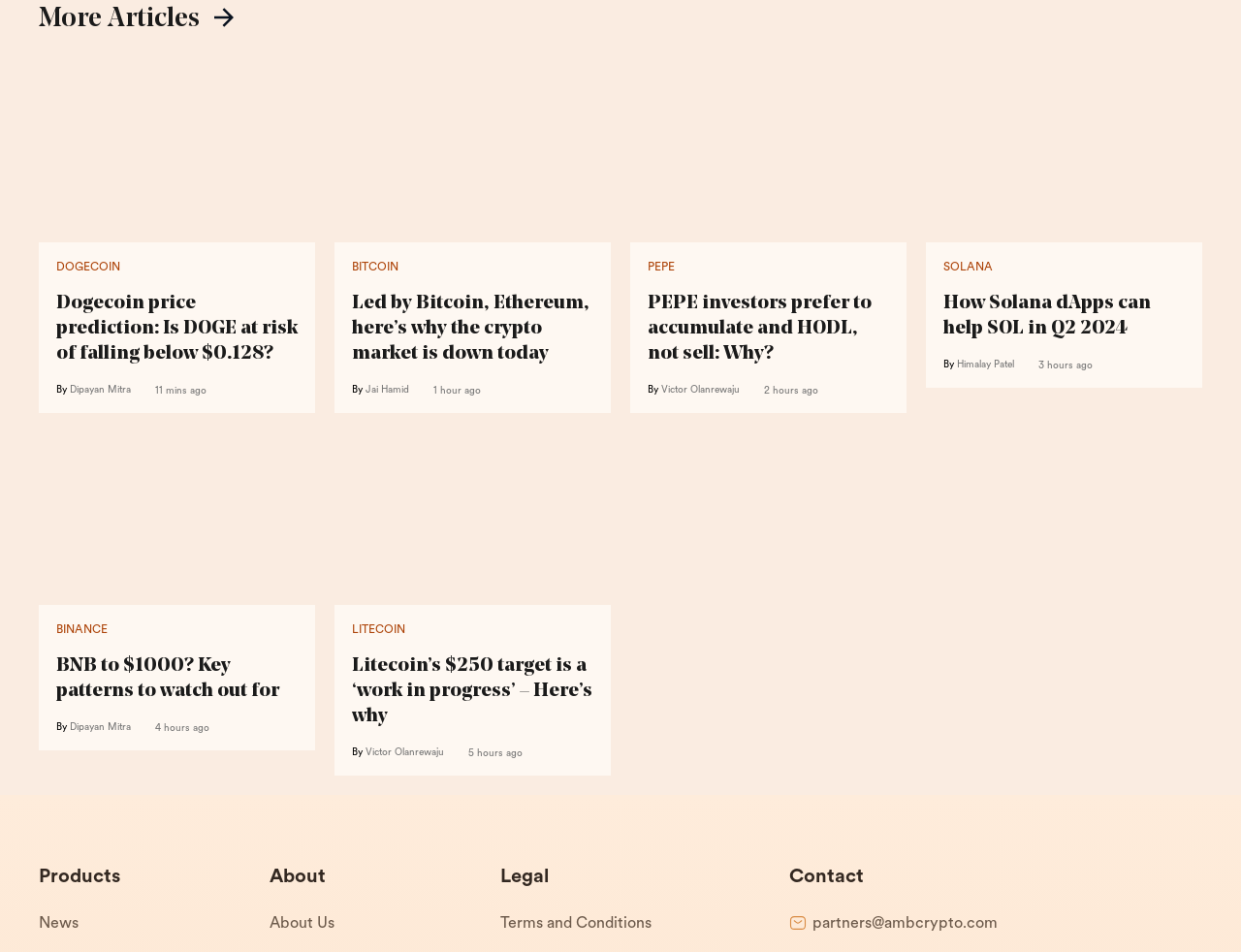Give a concise answer using one word or a phrase to the following question:
What is the category of the link 'About Us'?

About